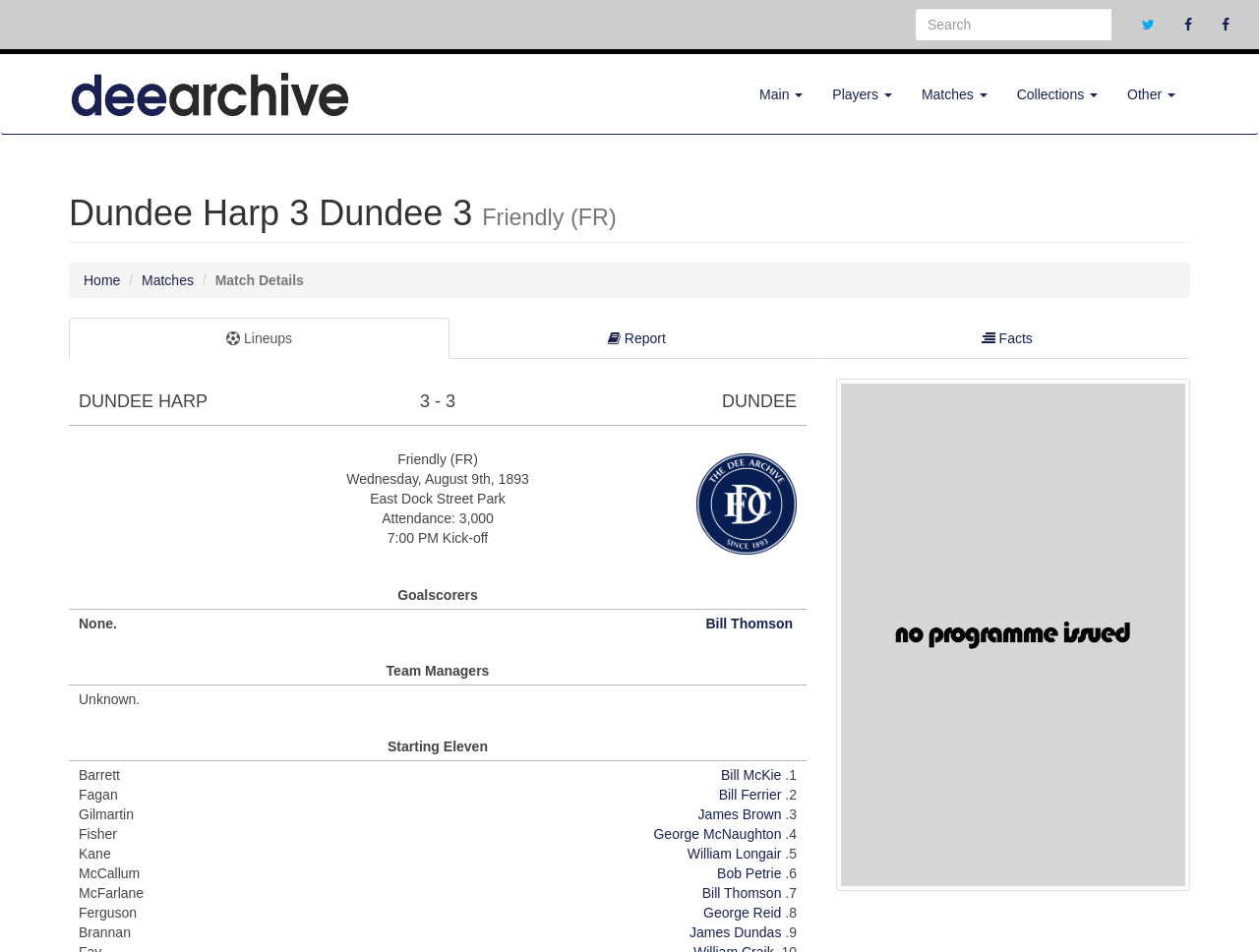Locate the bounding box coordinates of the element you need to click to accomplish the task described by this instruction: "Check the match facts".

[0.654, 0.333, 0.945, 0.377]